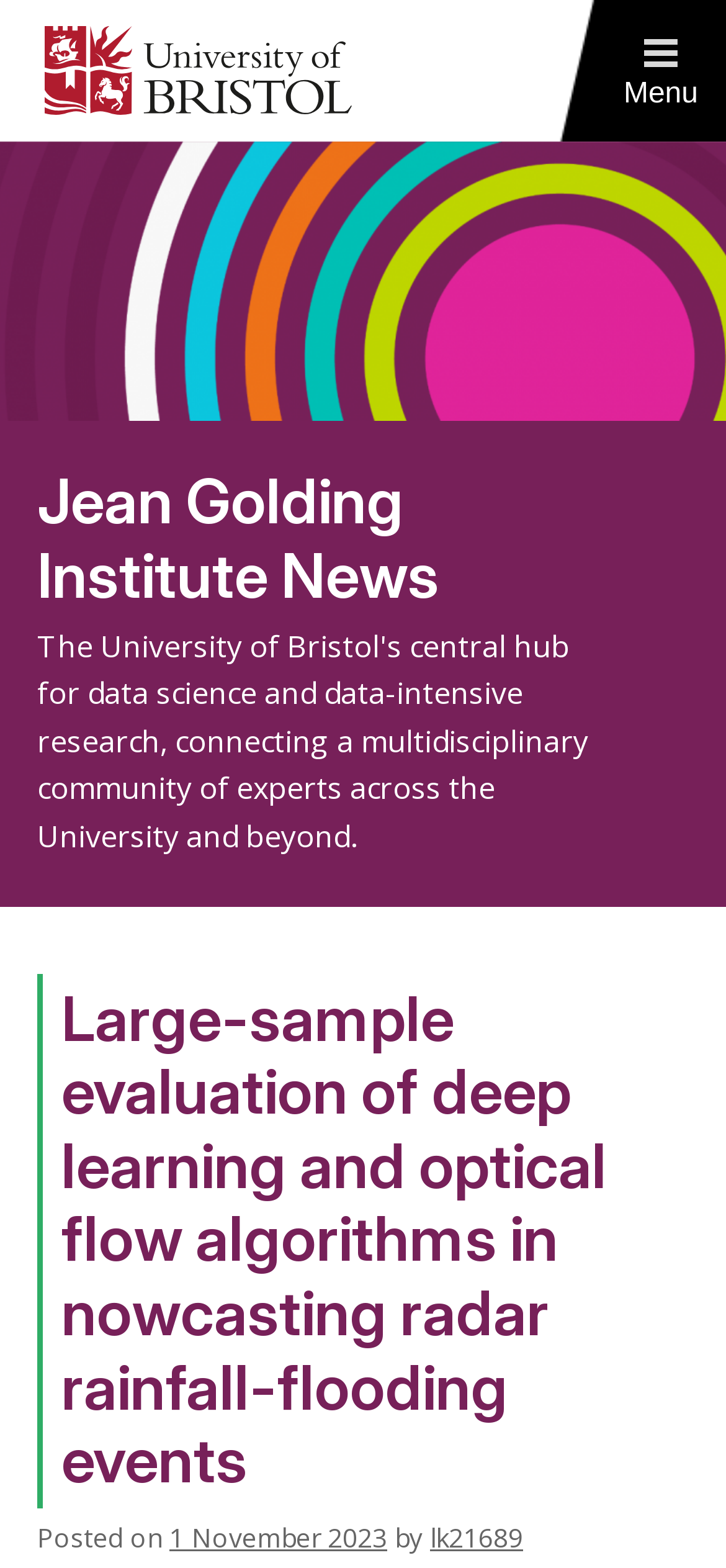Determine which piece of text is the heading of the webpage and provide it.

Large-sample evaluation of deep learning and optical flow algorithms in nowcasting radar rainfall-flooding events